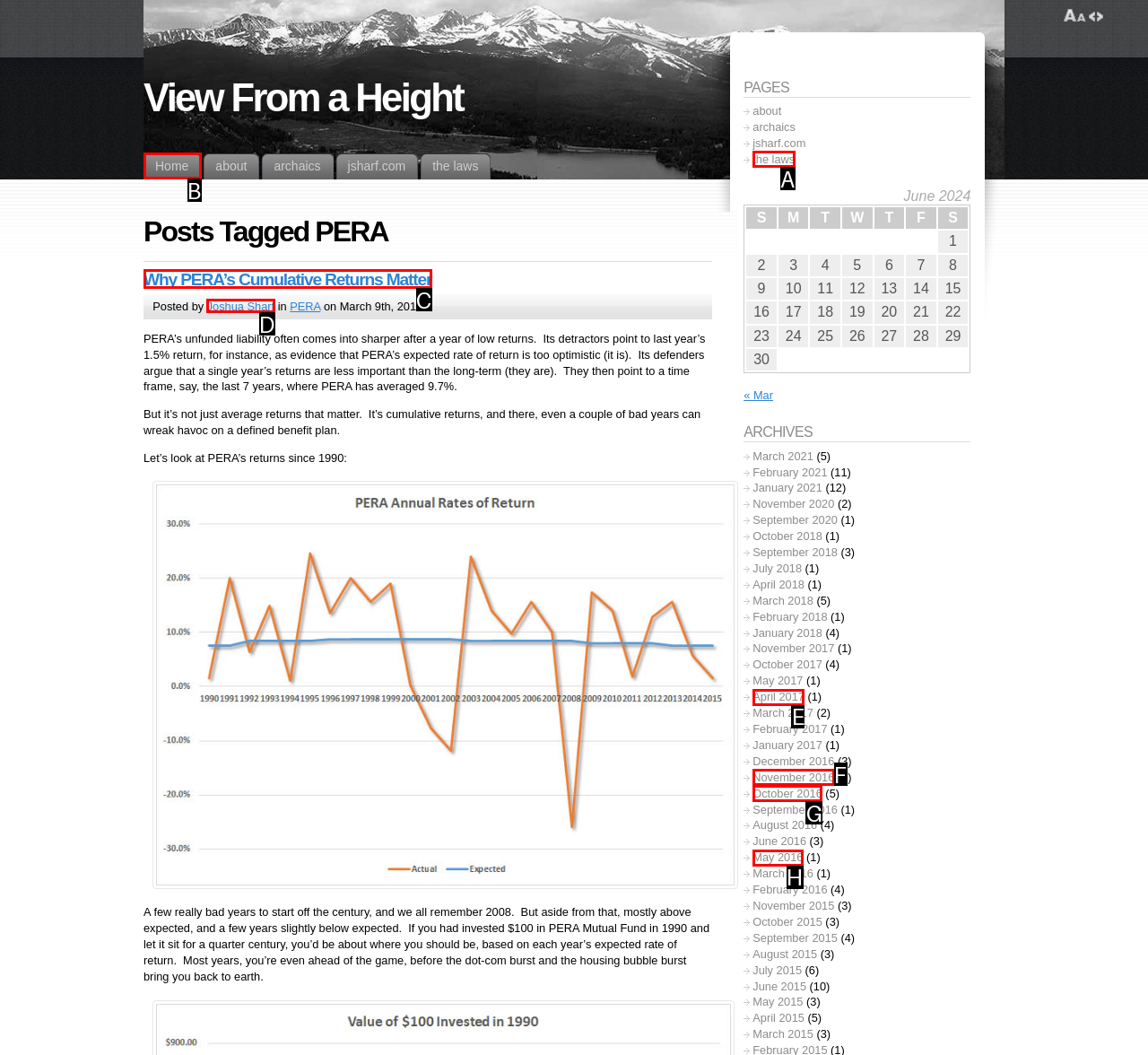Which lettered option should I select to achieve the task: Click on 'Home' according to the highlighted elements in the screenshot?

B